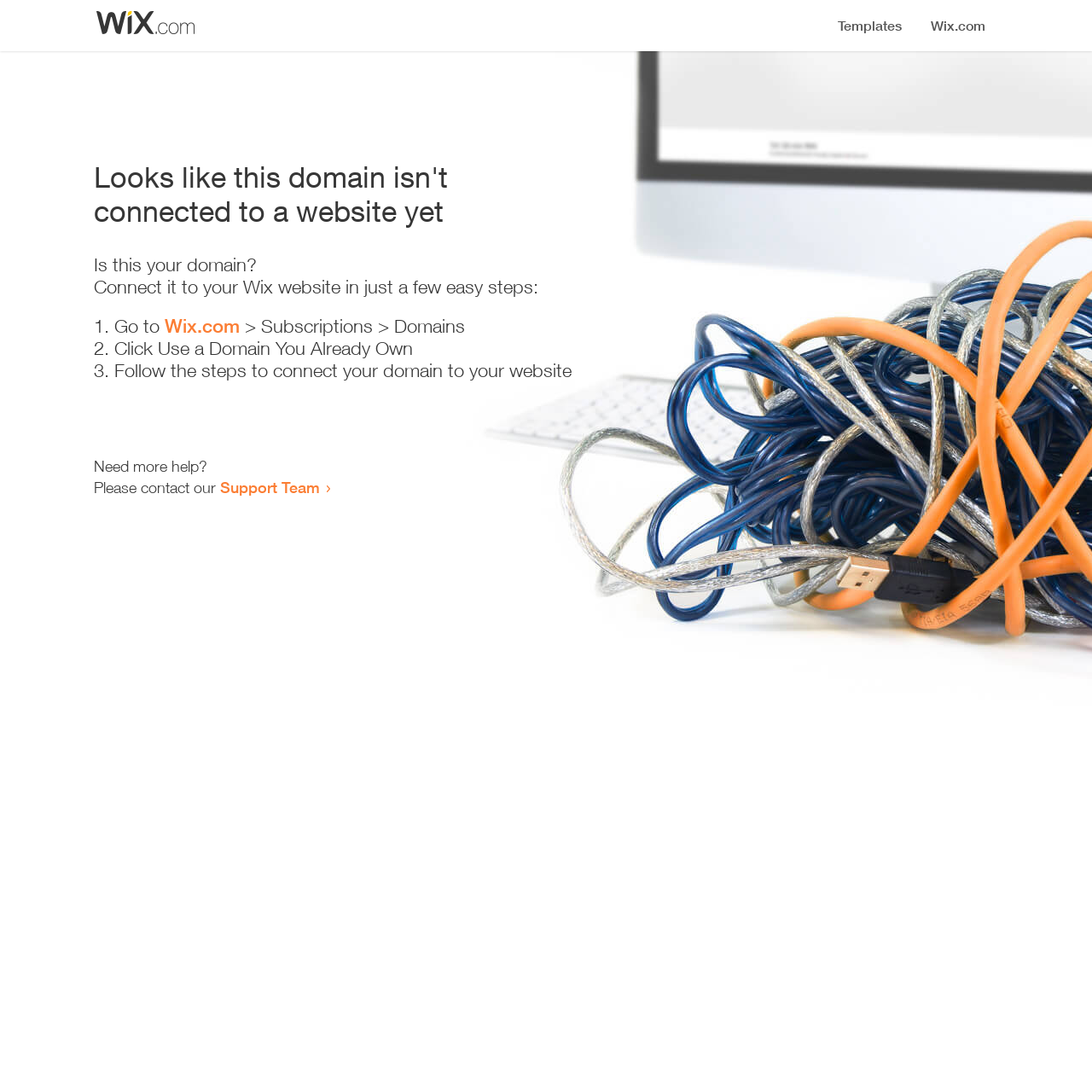Create a detailed summary of all the visual and textual information on the webpage.

The webpage appears to be an error page, indicating that a domain is not connected to a website yet. At the top, there is a small image, likely a logo or icon. Below the image, a prominent heading reads "Looks like this domain isn't connected to a website yet". 

Underneath the heading, a series of instructions are provided to connect the domain to a Wix website. The instructions are divided into three steps, each marked with a numbered list marker (1., 2., and 3.). The first step involves going to Wix.com, specifically the Subscriptions > Domains section. The second step is to click "Use a Domain You Already Own", and the third step is to follow the instructions to connect the domain to the website.

Below the instructions, there is a message asking if the user needs more help, followed by an offer to contact the Support Team via a link. The overall layout is simple and easy to follow, with clear headings and concise text guiding the user through the process of connecting their domain to a website.